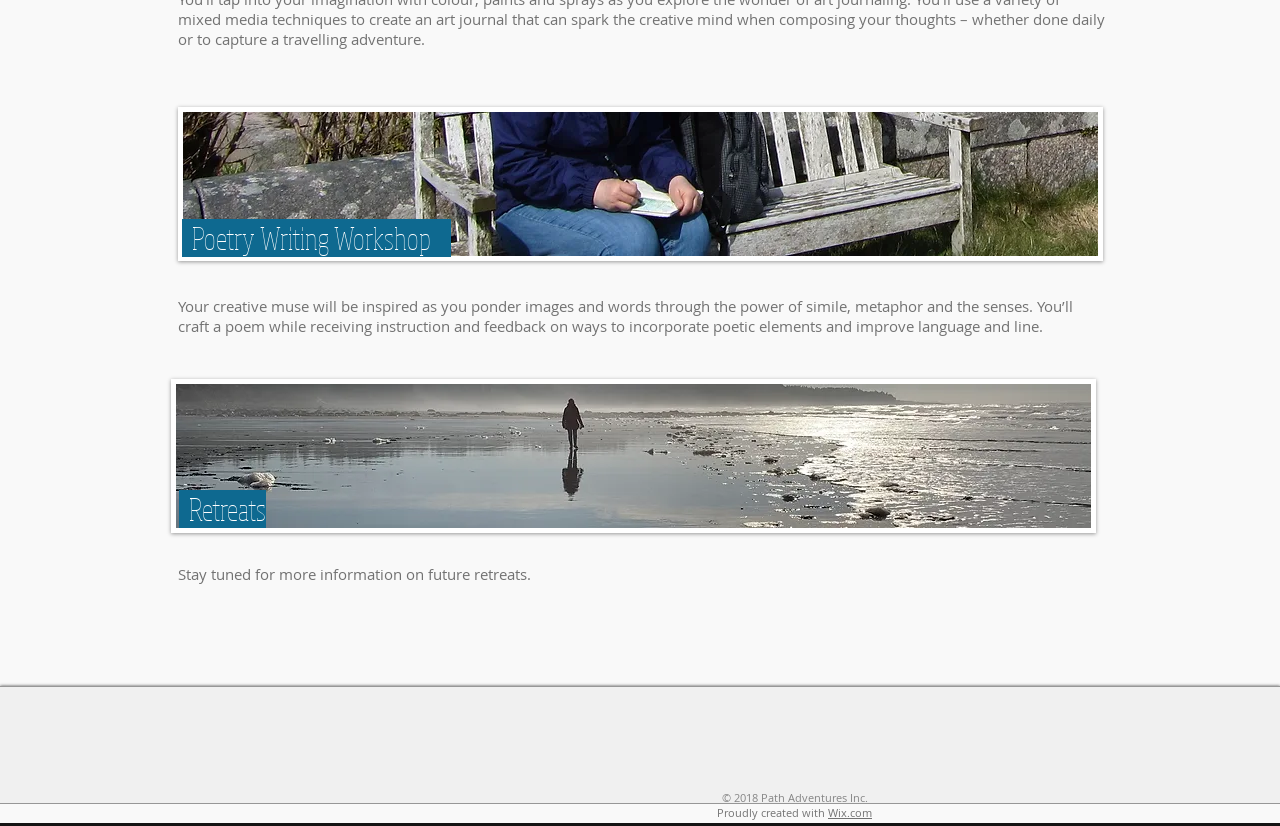Please specify the bounding box coordinates in the format (top-left x, top-left y, bottom-right x, bottom-right y), with values ranging from 0 to 1. Identify the bounding box for the UI component described as follows: Wix.com

[0.647, 0.975, 0.681, 0.993]